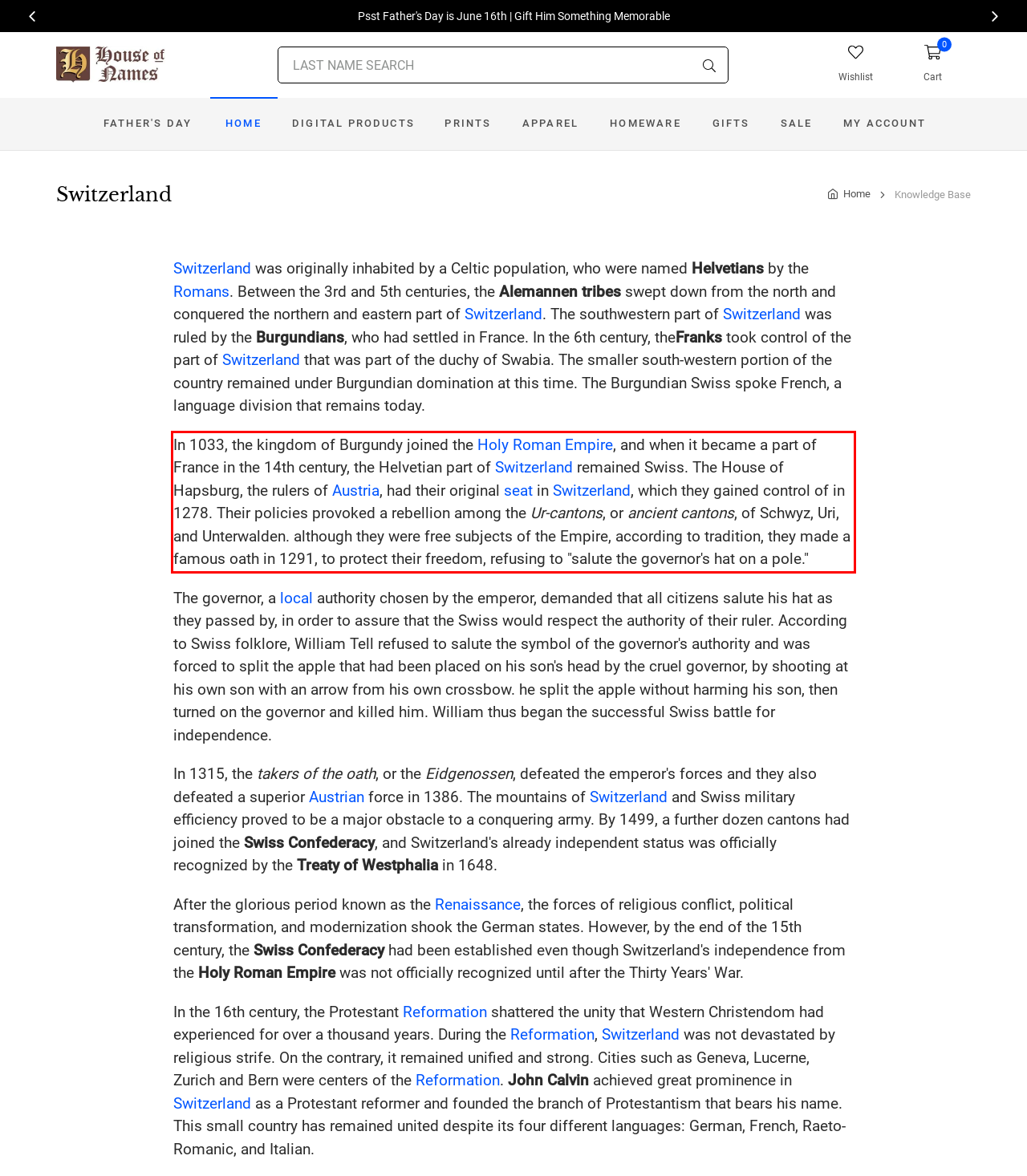Examine the webpage screenshot and use OCR to recognize and output the text within the red bounding box.

In 1033, the kingdom of Burgundy joined the Holy Roman Empire, and when it became a part of France in the 14th century, the Helvetian part of Switzerland remained Swiss. The House of Hapsburg, the rulers of Austria, had their original seat in Switzerland, which they gained control of in 1278. Their policies provoked a rebellion among the Ur-cantons, or ancient cantons, of Schwyz, Uri, and Unterwalden. although they were free subjects of the Empire, according to tradition, they made a famous oath in 1291, to protect their freedom, refusing to "salute the governor's hat on a pole."